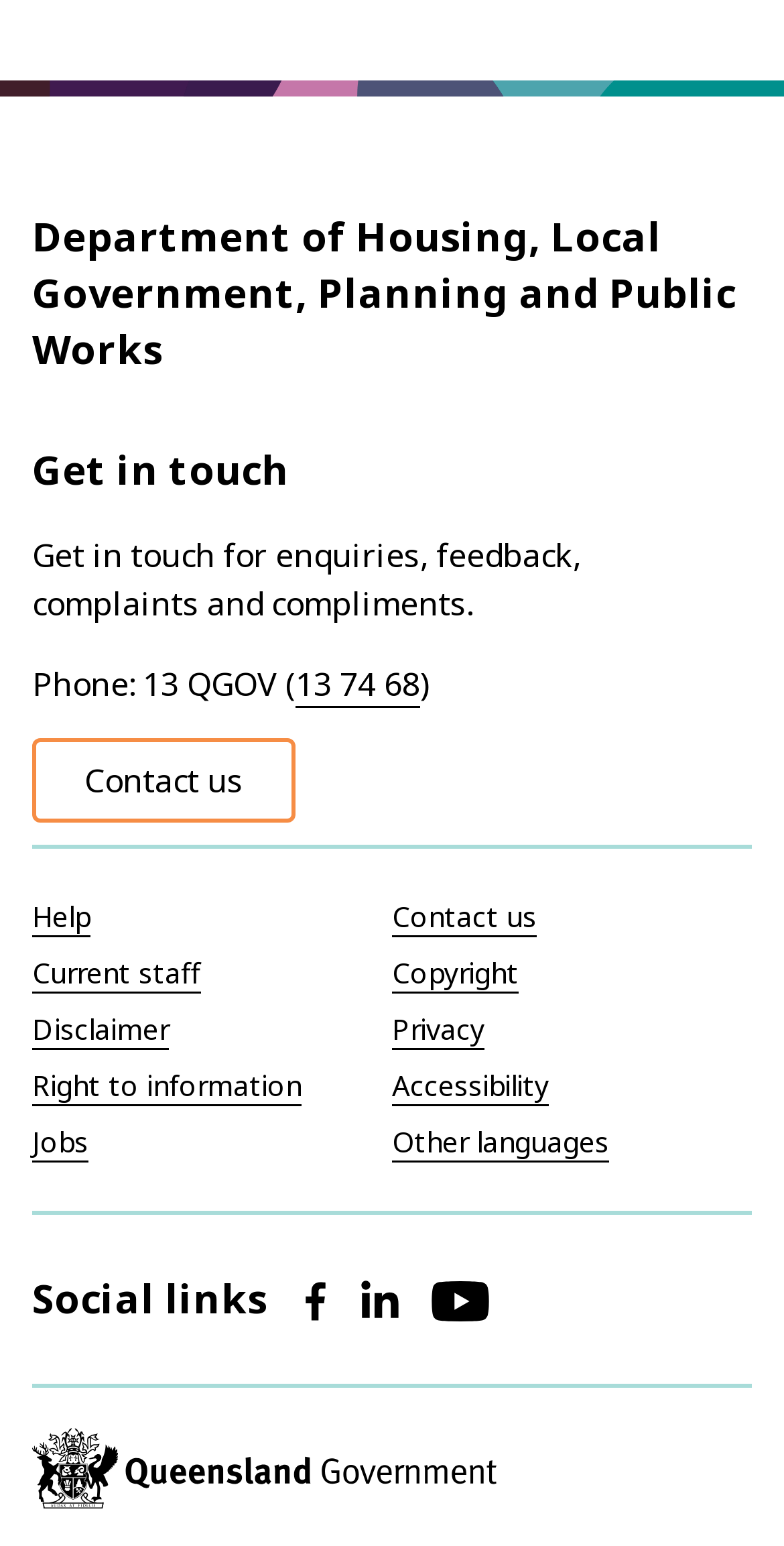Using the elements shown in the image, answer the question comprehensively: What is the name of the government?

The name of the government is mentioned in the image at the bottom of the webpage, which is labeled as 'Queensland Government'.